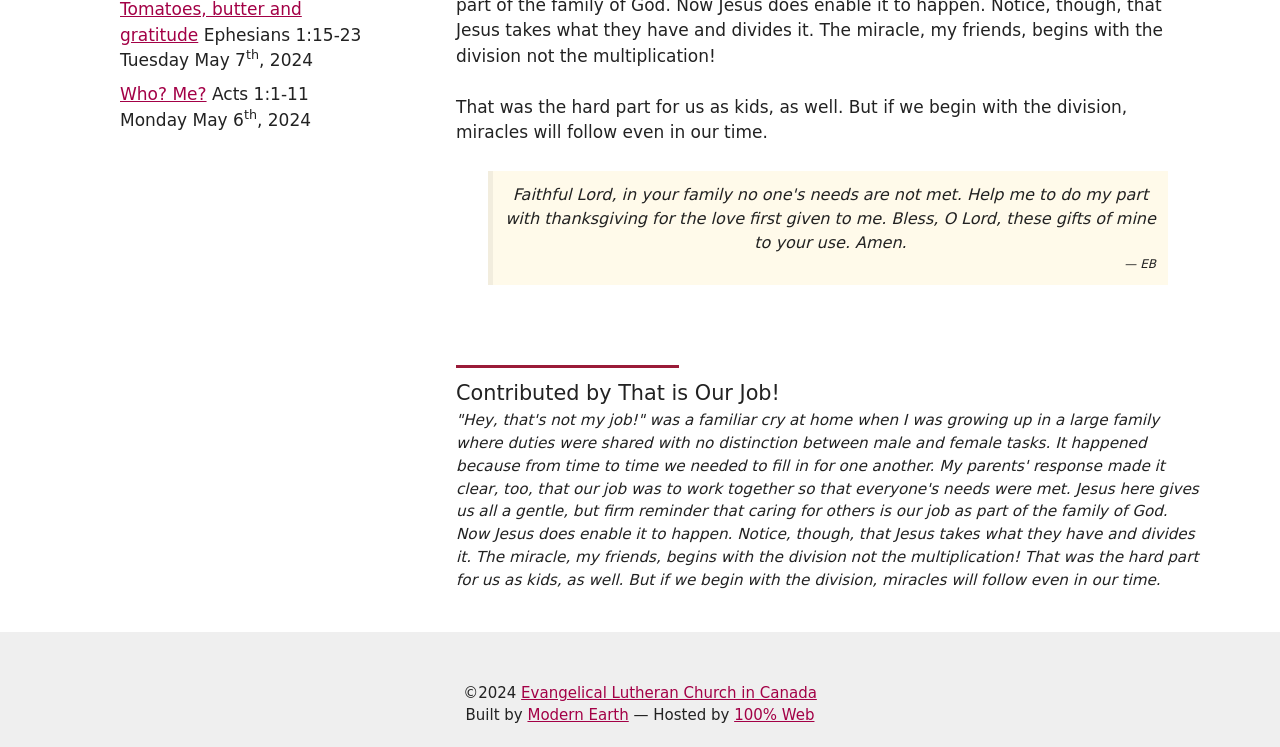Locate the bounding box coordinates for the element described below: "Evangelical Lutheran Church in Canada". The coordinates must be four float values between 0 and 1, formatted as [left, top, right, bottom].

[0.407, 0.915, 0.638, 0.939]